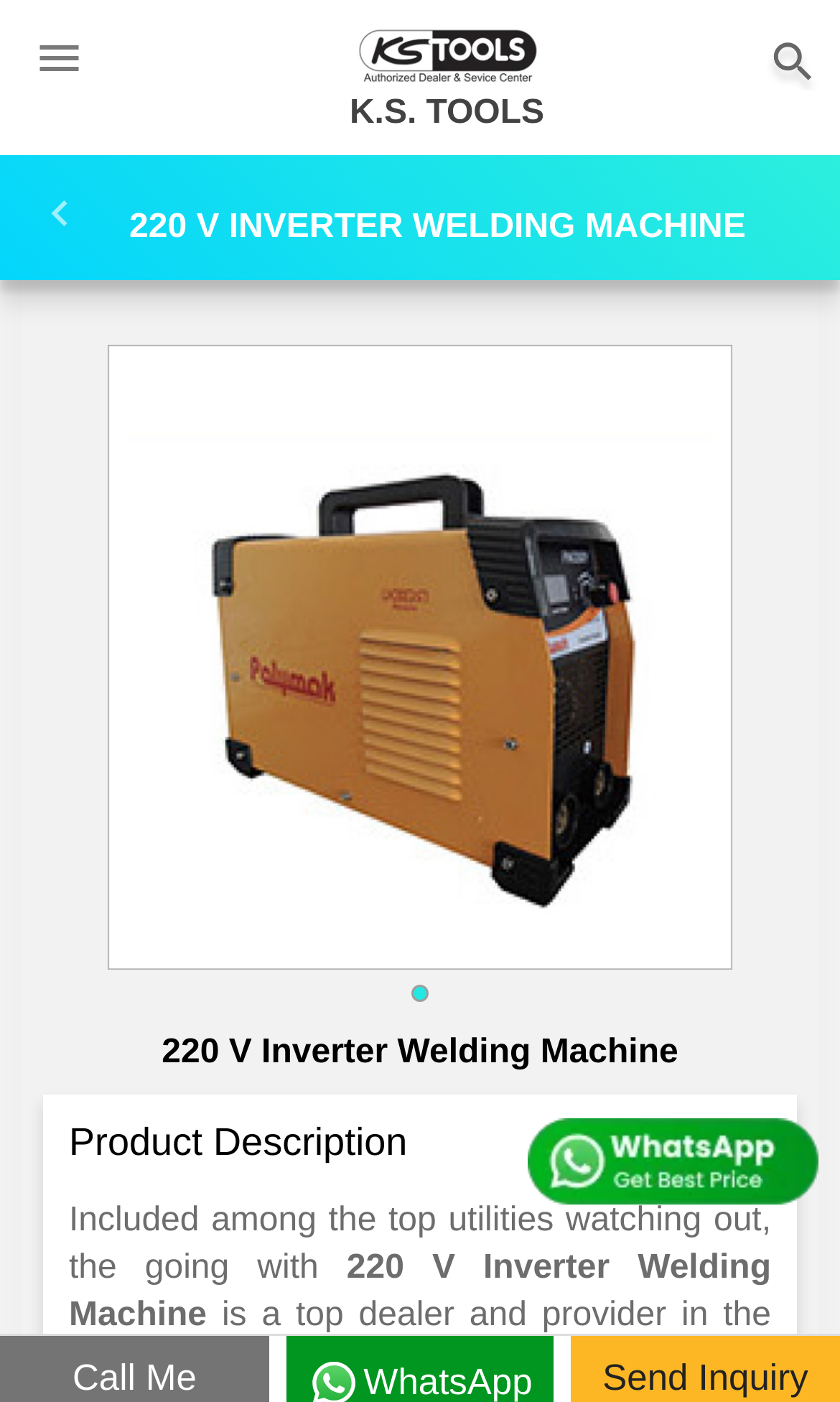Please study the image and answer the question comprehensively:
What is the logo of the company?

The logo of the company is 'K.S. TOOLS' which is a link element located at the top of the webpage with a bounding box coordinate of [0.419, 0.026, 0.645, 0.053].